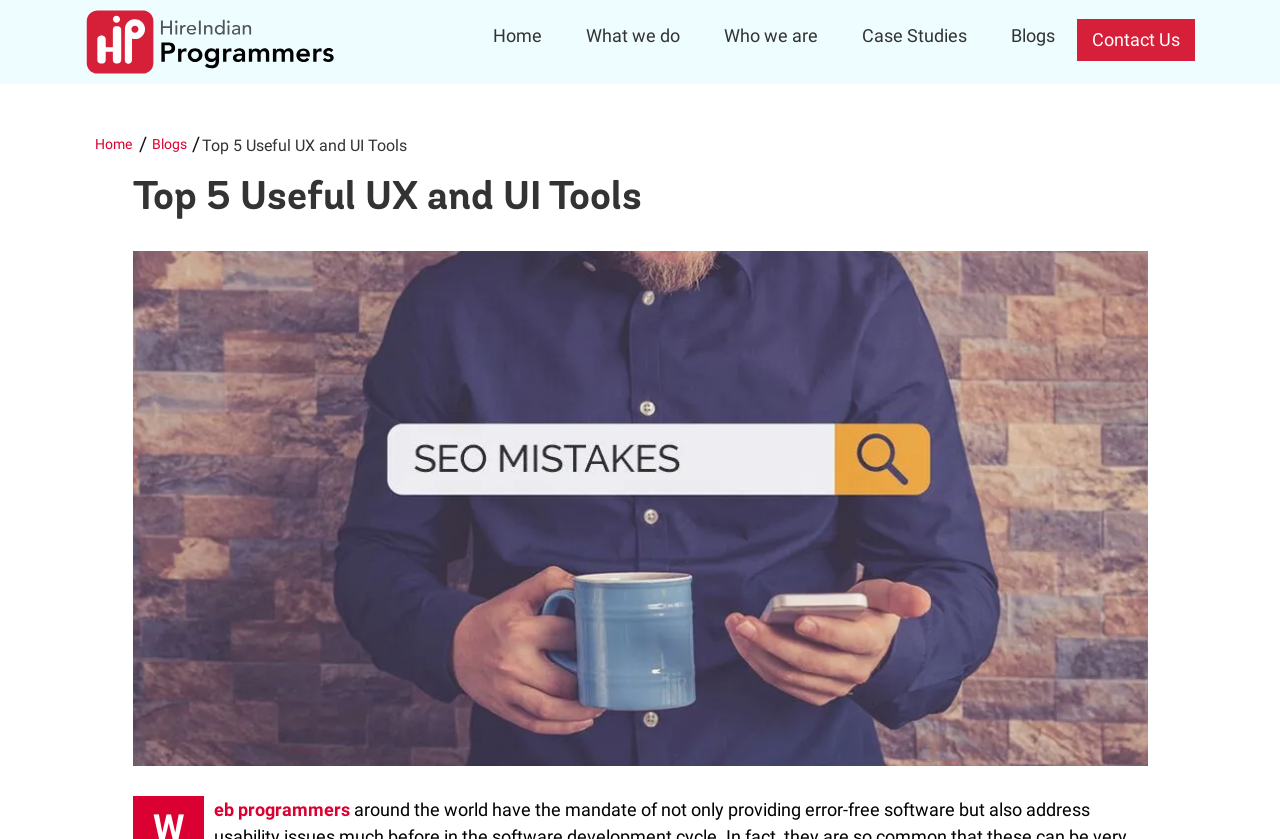Respond to the following question using a concise word or phrase: 
What is the company name?

Hire Indian Programmers